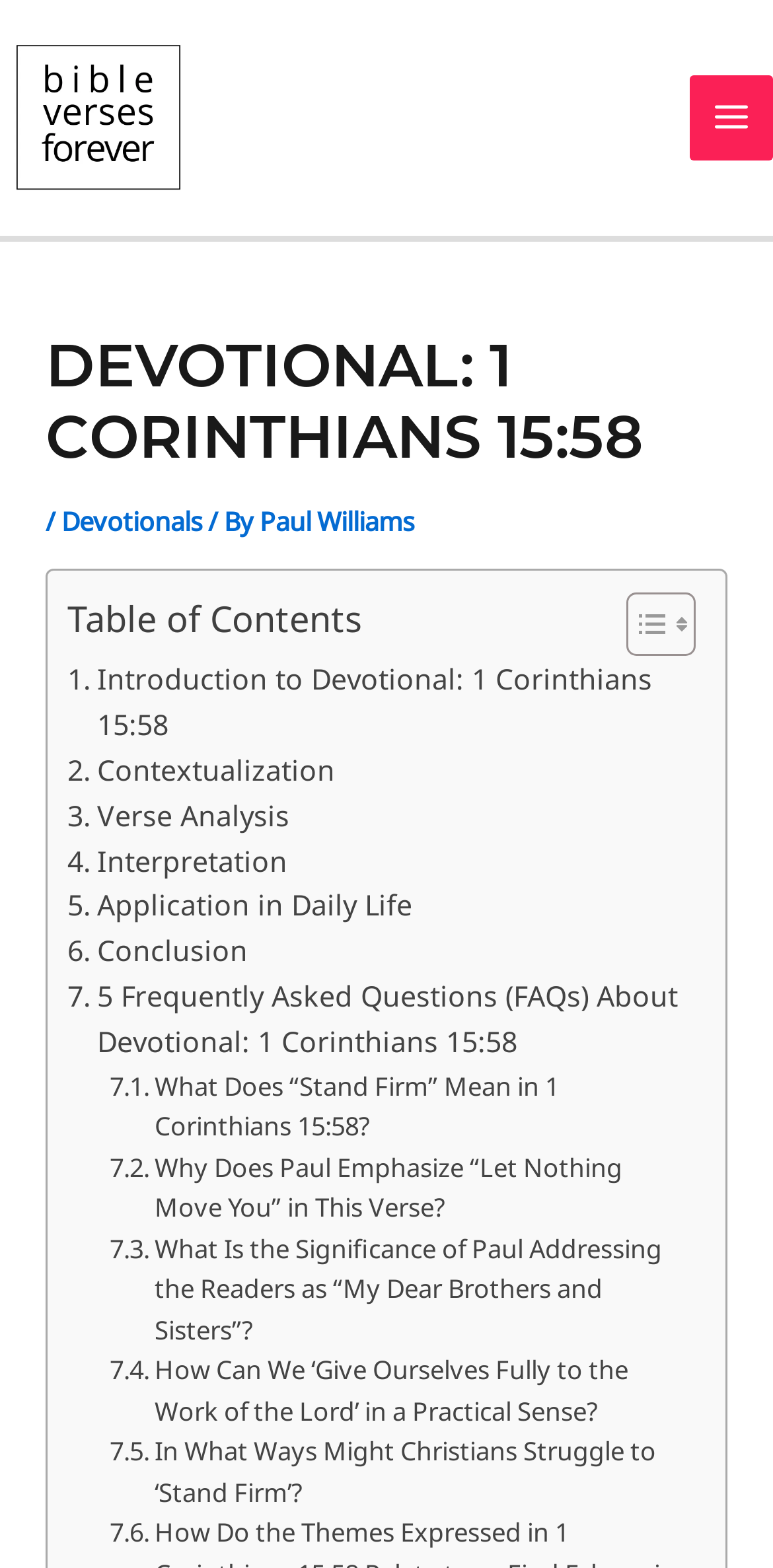What is the title of the first FAQ?
We need a detailed and meticulous answer to the question.

I looked at the FAQs section and found the title of the first FAQ, which is 'What Does “Stand Firm” Mean in 1 Corinthians 15:58?'.